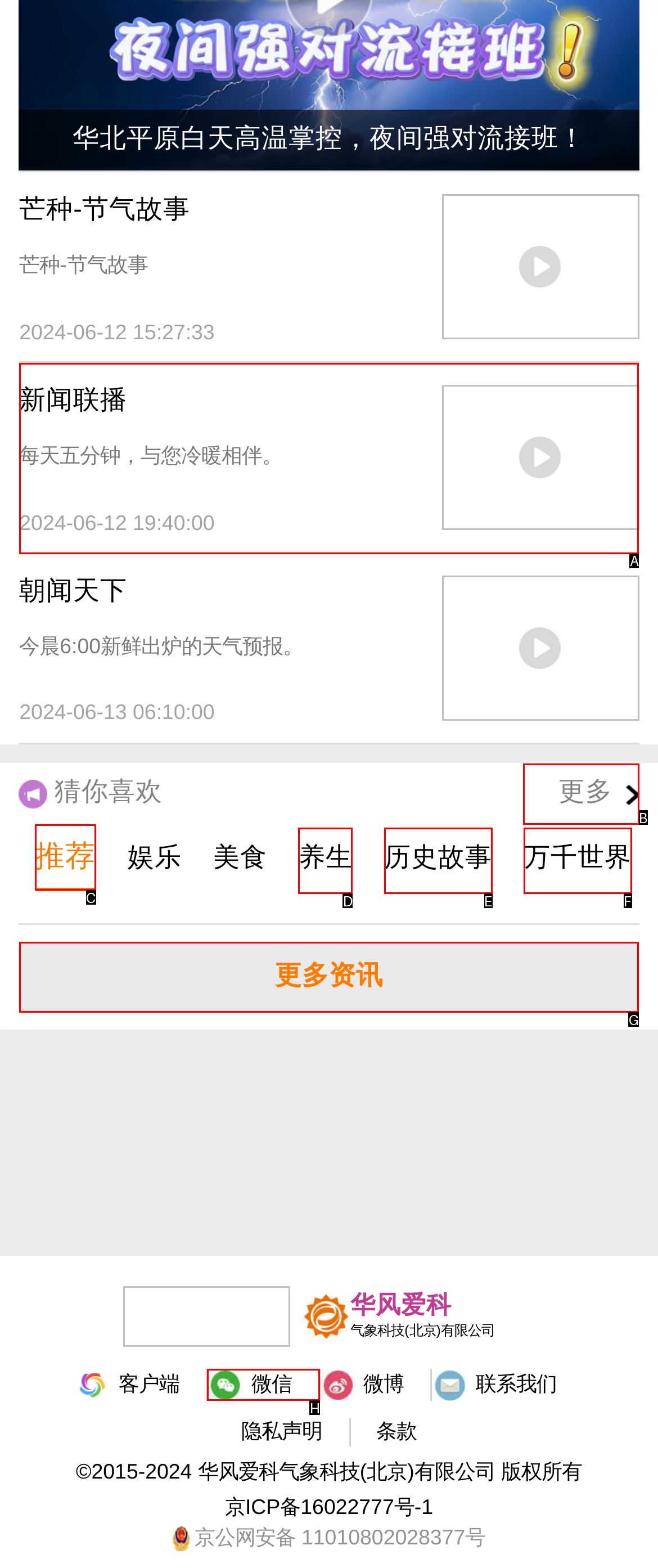Determine which HTML element to click on in order to complete the action: view more recommendations.
Reply with the letter of the selected option.

B